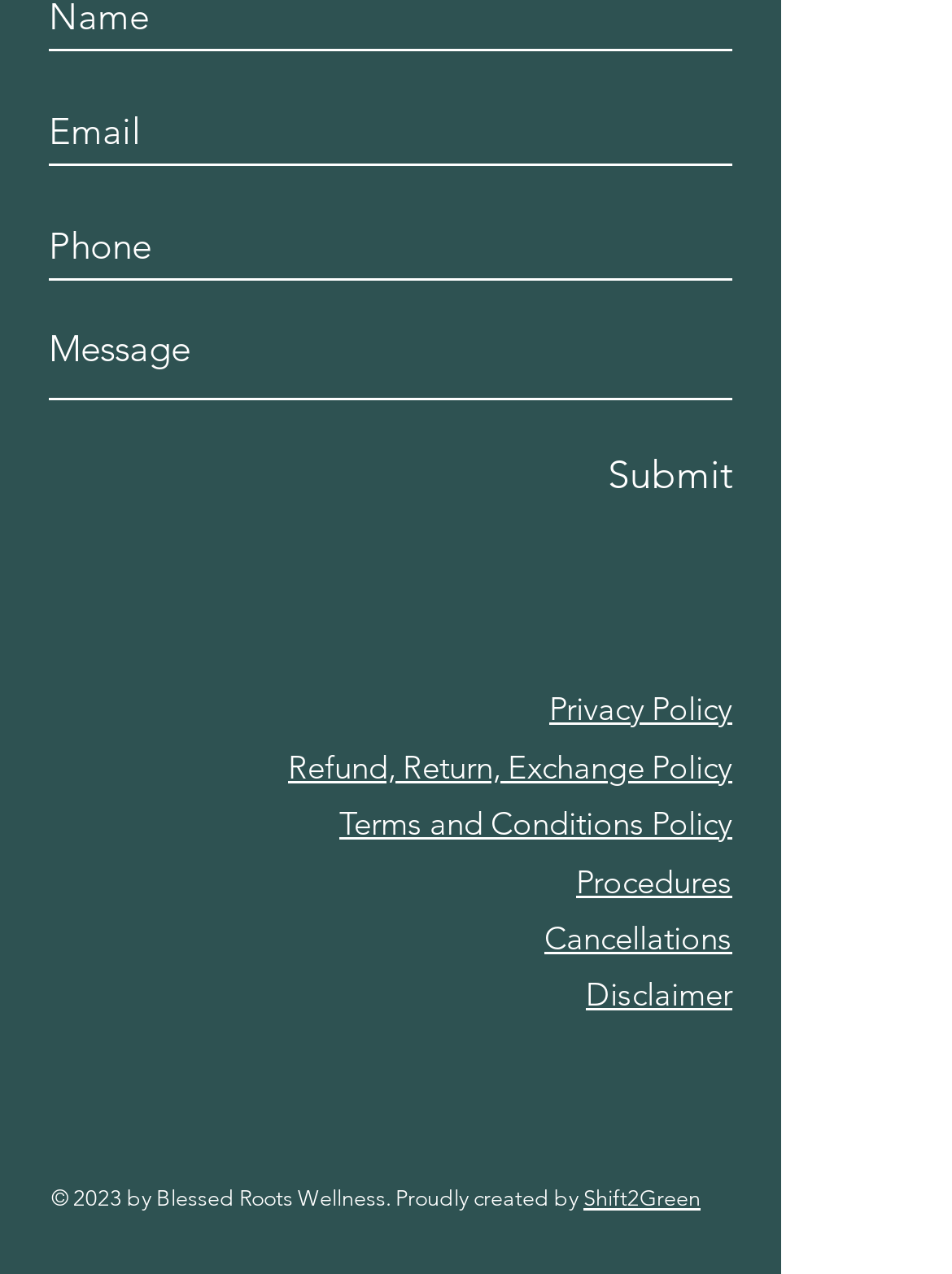Locate the bounding box coordinates of the clickable element to fulfill the following instruction: "Visit Blessed Roots Wellness website". Provide the coordinates as four float numbers between 0 and 1 in the format [left, top, right, bottom].

[0.164, 0.927, 0.405, 0.95]